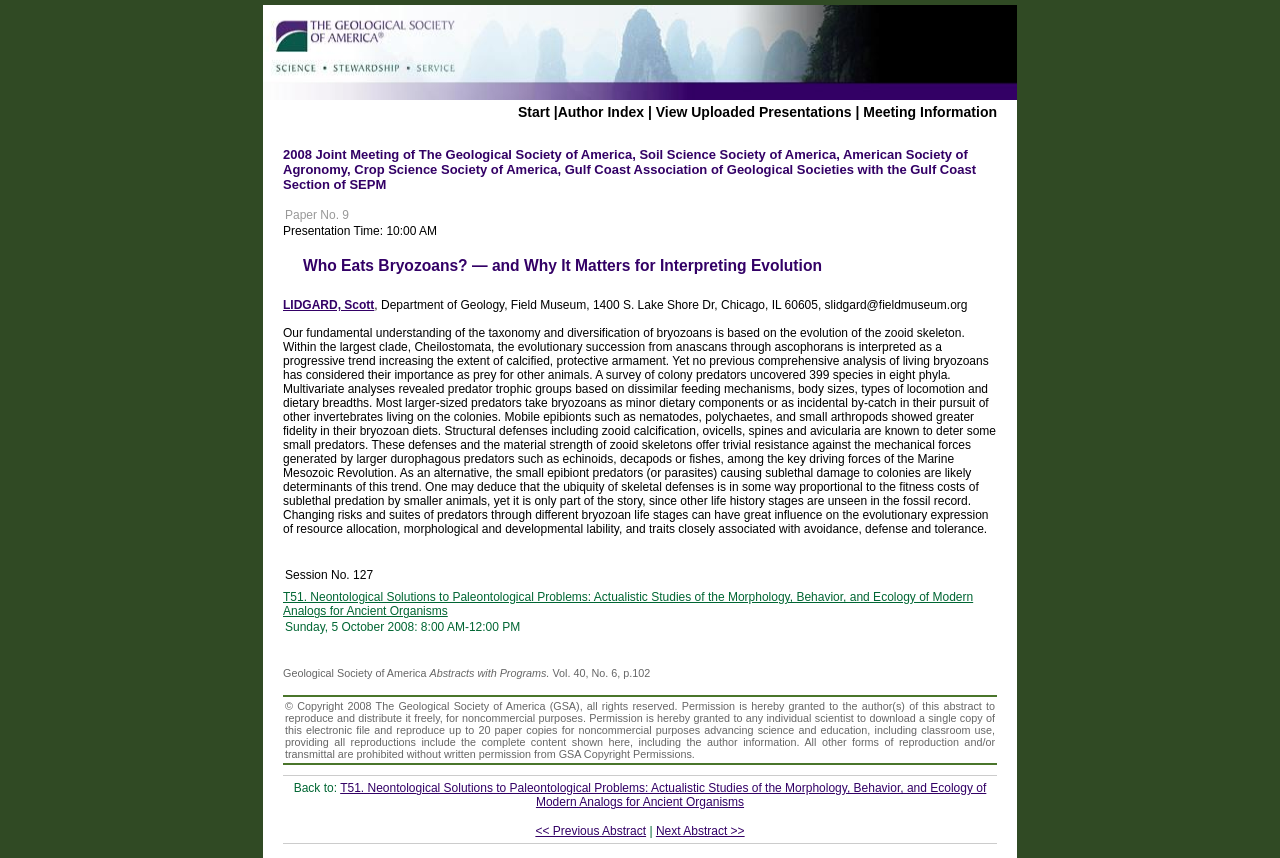What is the name of the session? Using the information from the screenshot, answer with a single word or phrase.

T51